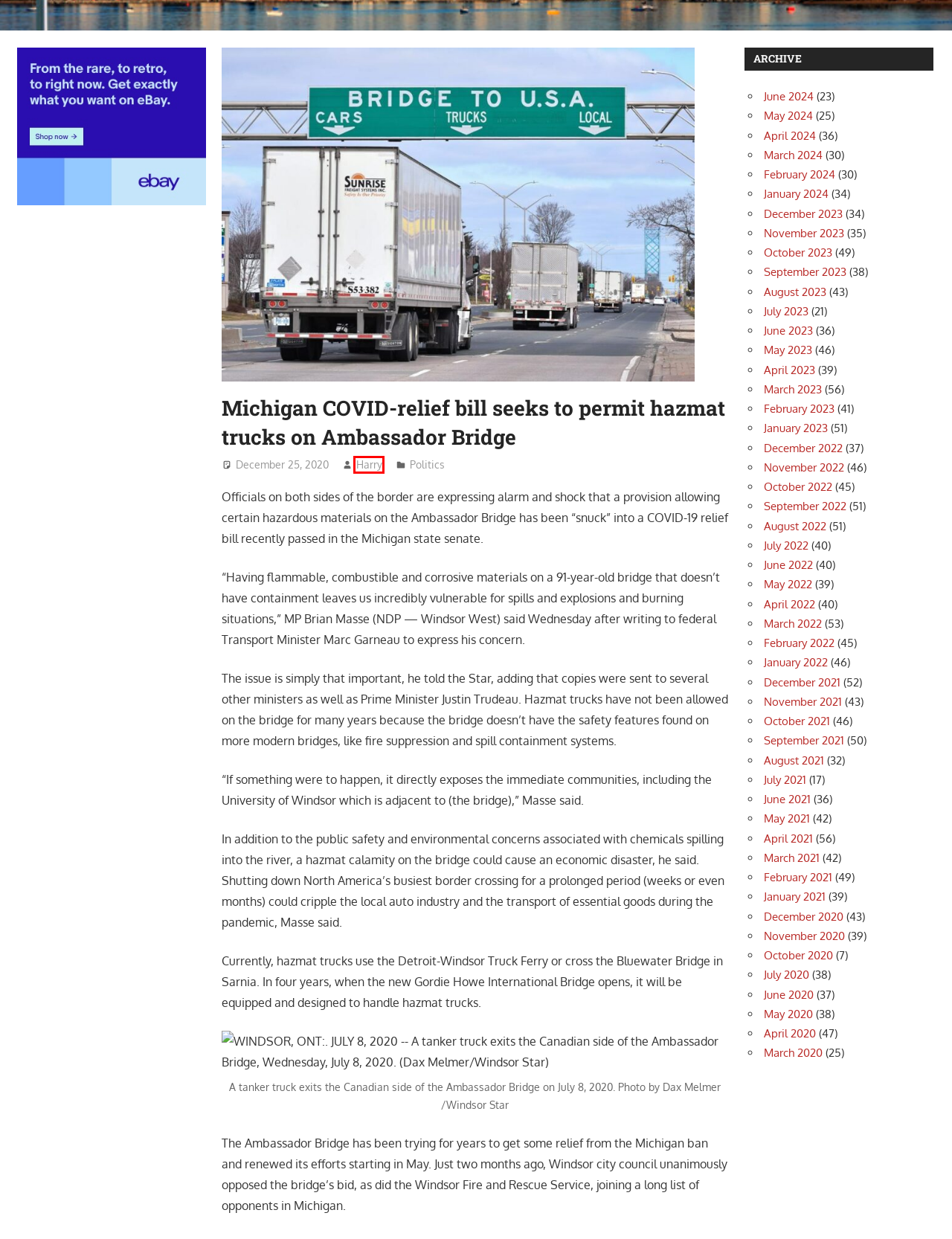You are provided with a screenshot of a webpage where a red rectangle bounding box surrounds an element. Choose the description that best matches the new webpage after clicking the element in the red bounding box. Here are the choices:
A. September 2023 - Truckstop Canada
B. June 2022 - Truckstop Canada
C. August 2023 - Truckstop Canada
D. June 2023 - Truckstop Canada
E. January 2024 - Truckstop Canada
F. Harry, Autor bei Truckstop Canada
G. November 2020 - Truckstop Canada
H. February 2022 - Truckstop Canada

F